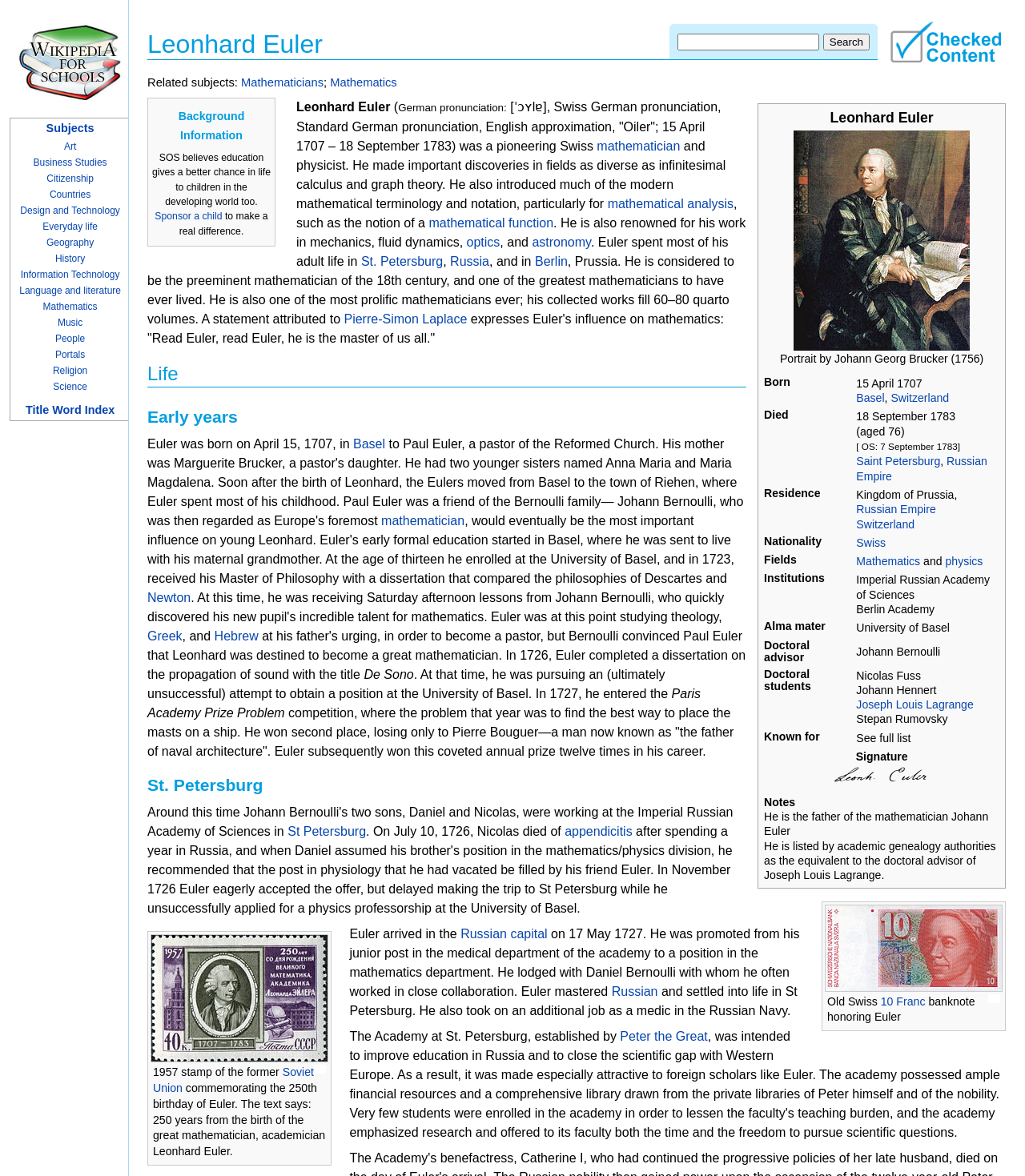Please determine the bounding box coordinates of the area that needs to be clicked to complete this task: 'Read about Mathematics'. The coordinates must be four float numbers between 0 and 1, formatted as [left, top, right, bottom].

[0.322, 0.065, 0.387, 0.076]